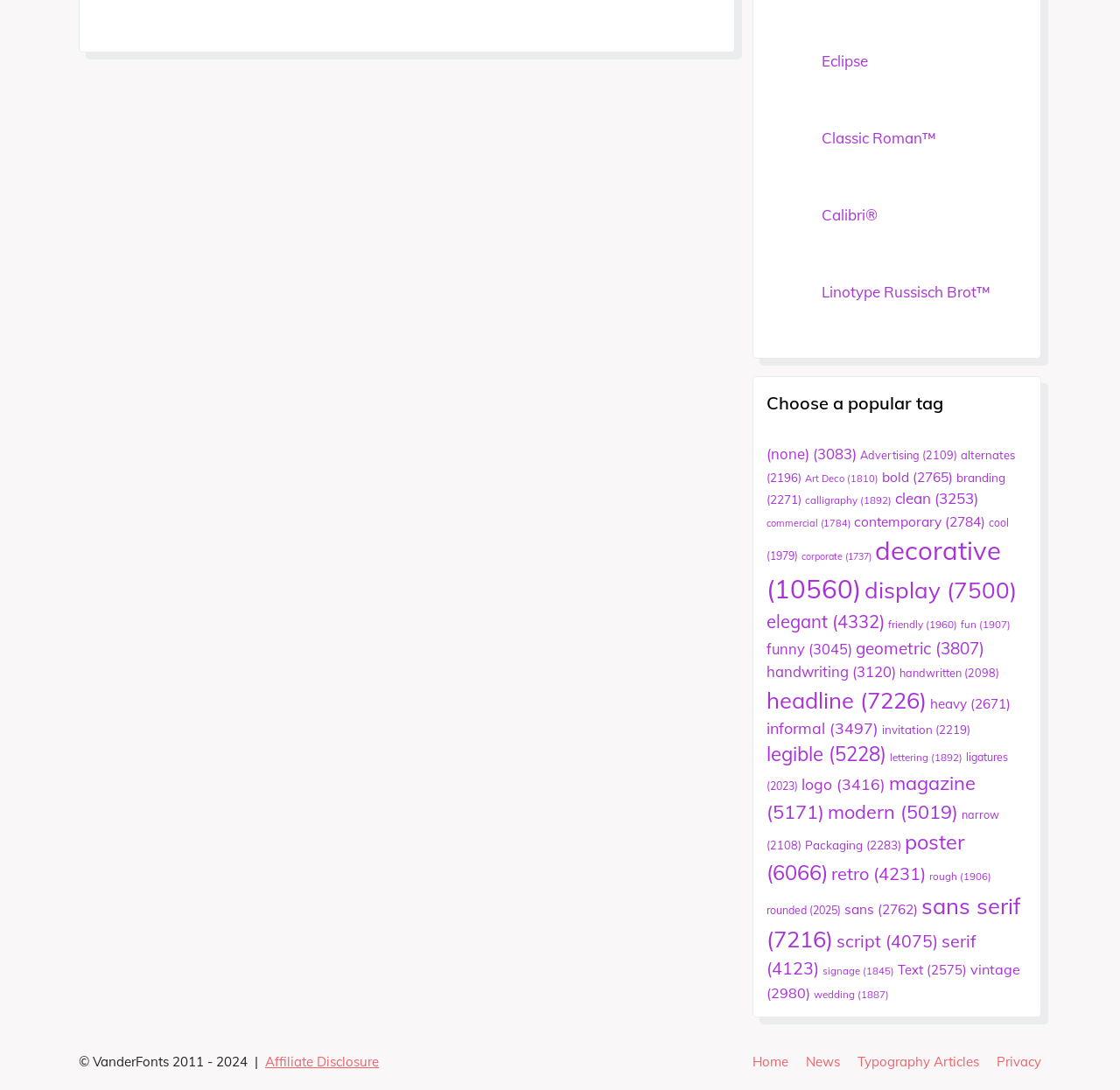Provide the bounding box coordinates of the area you need to click to execute the following instruction: "Choose the Eclipse font".

[0.733, 0.048, 0.775, 0.064]